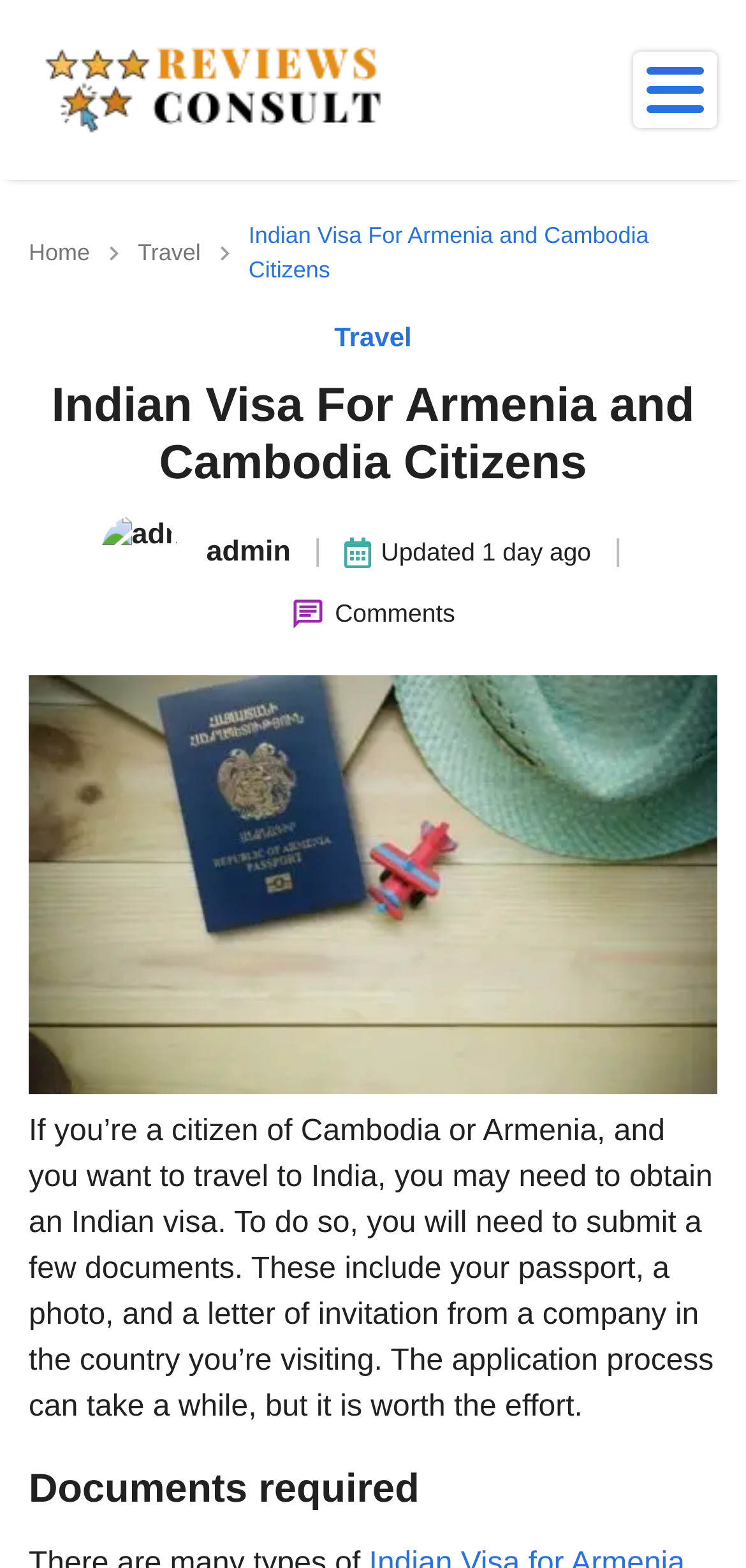What is the main topic of the webpage?
Ensure your answer is thorough and detailed.

The webpage appears to be focused on providing information and guidance on obtaining an Indian visa, specifically for citizens of Armenia and Cambodia. The main heading and content of the webpage suggest that this is the primary topic being addressed.